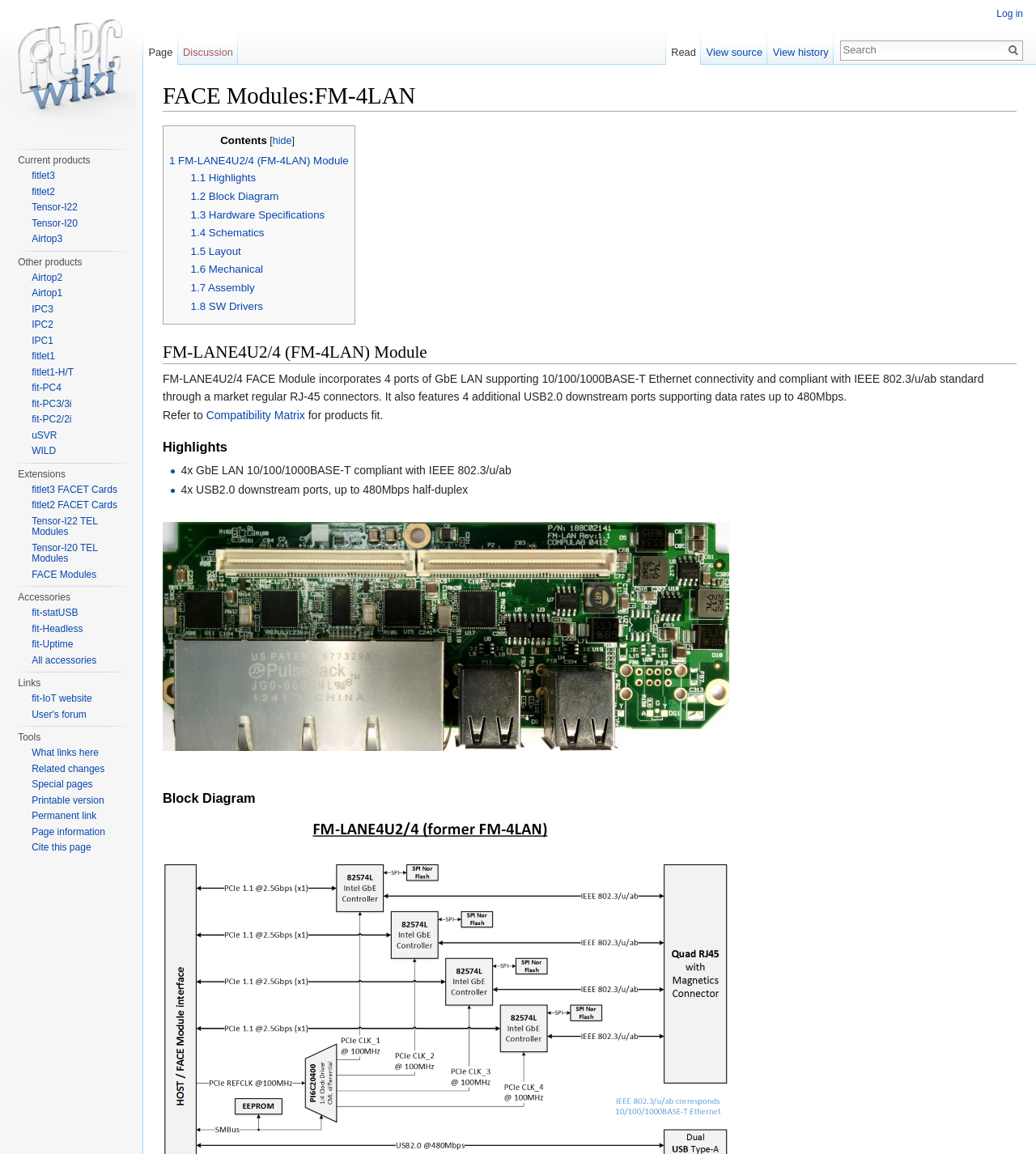Provide a single word or phrase to answer the given question: 
What is the name of the module described on this webpage?

FM-LANE4U2/4 (FM-4LAN) Module